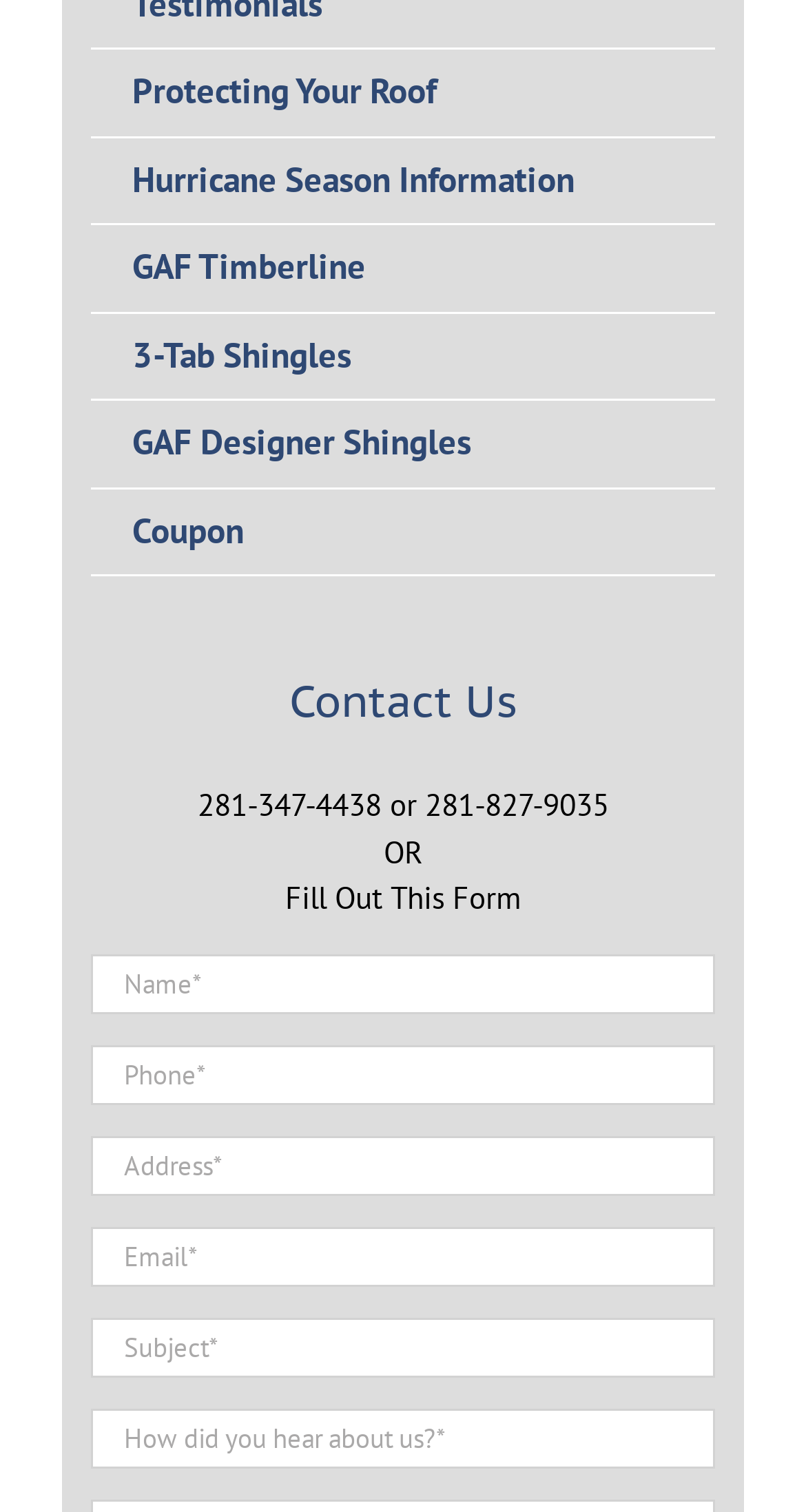Identify the bounding box coordinates of the specific part of the webpage to click to complete this instruction: "Fill out the contact form".

[0.354, 0.581, 0.646, 0.607]